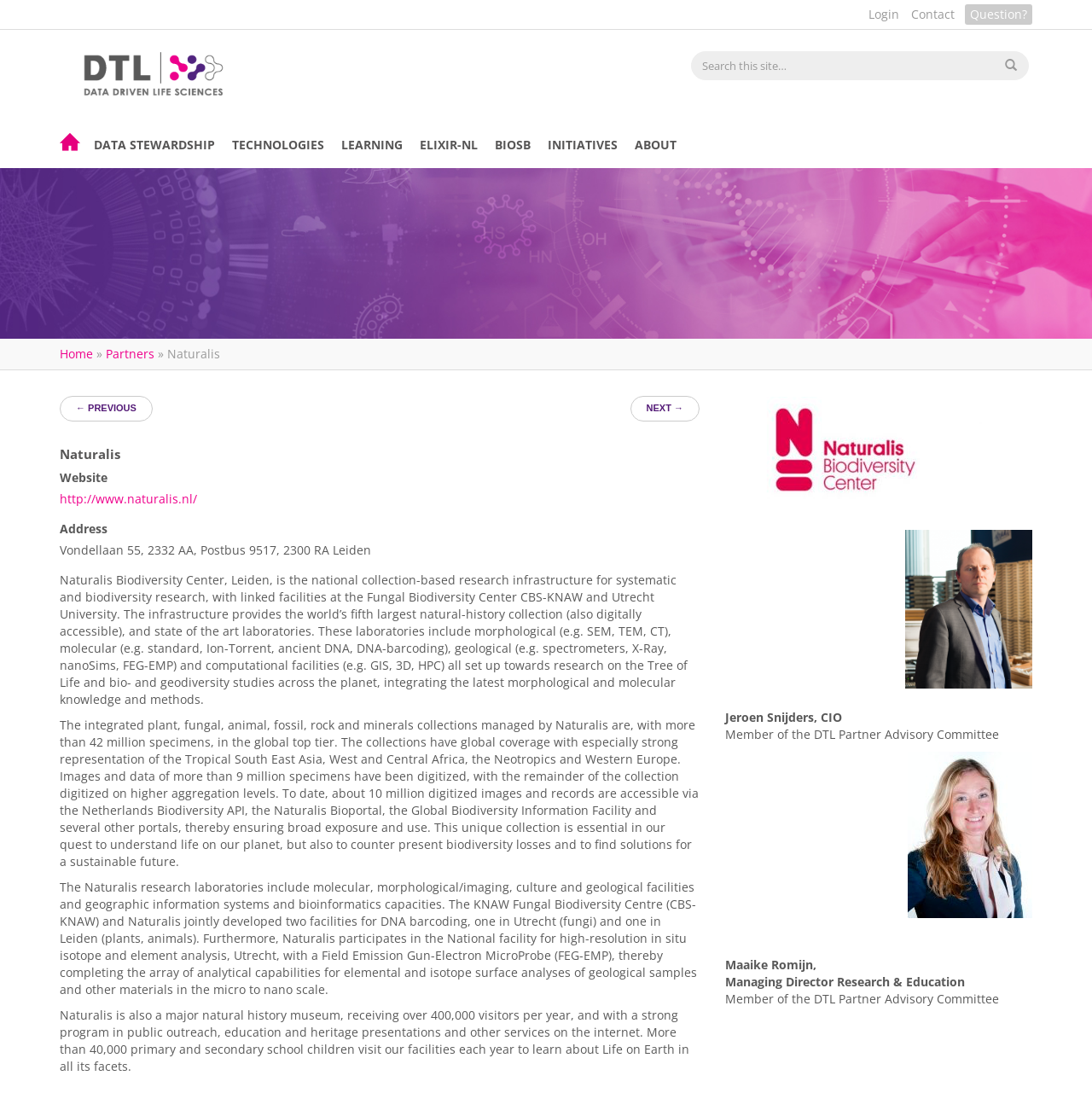Can you find the bounding box coordinates for the UI element given this description: "Contact"? Provide the coordinates as four float numbers between 0 and 1: [left, top, right, bottom].

[0.833, 0.004, 0.876, 0.023]